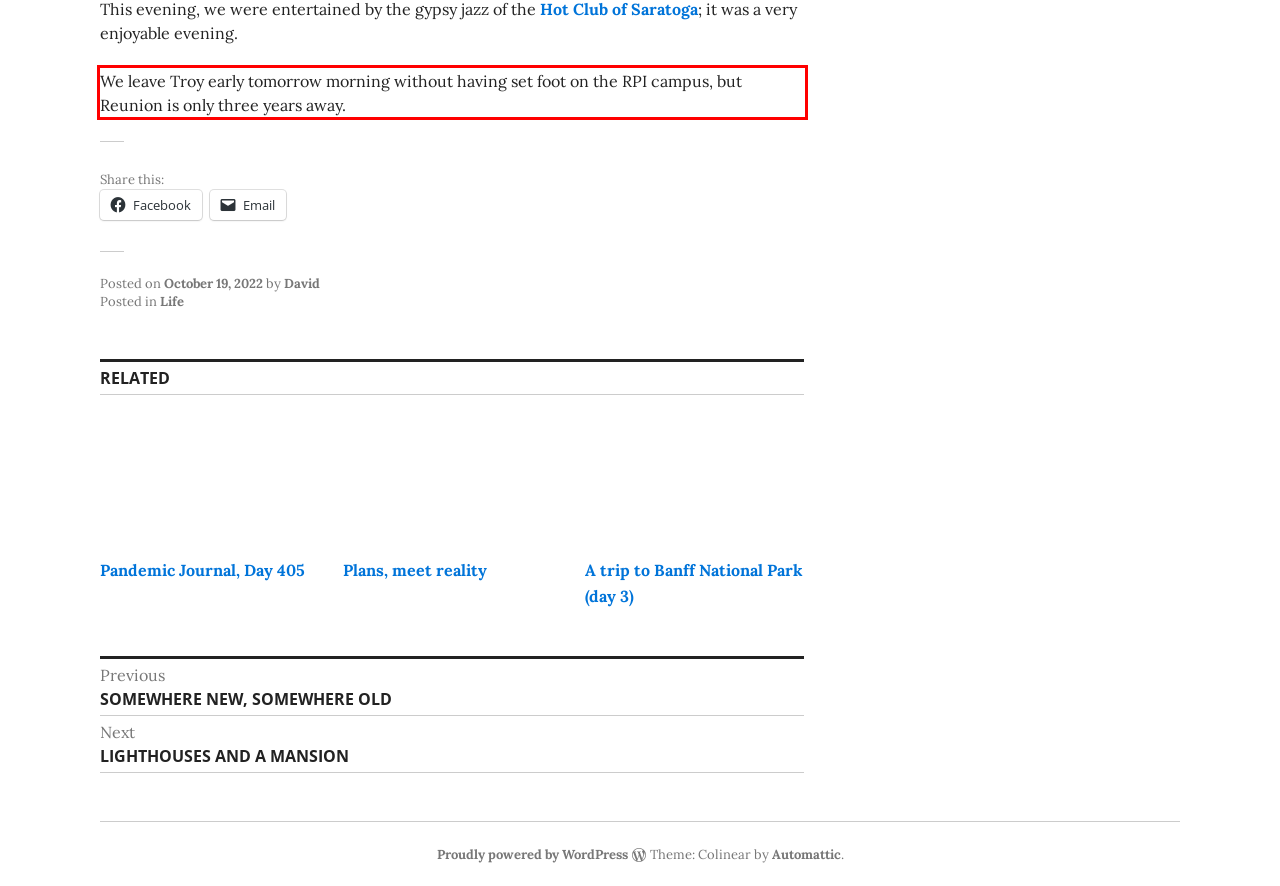You are presented with a screenshot containing a red rectangle. Extract the text found inside this red bounding box.

We leave Troy early tomorrow morning without having set foot on the RPI campus, but Reunion is only three years away.